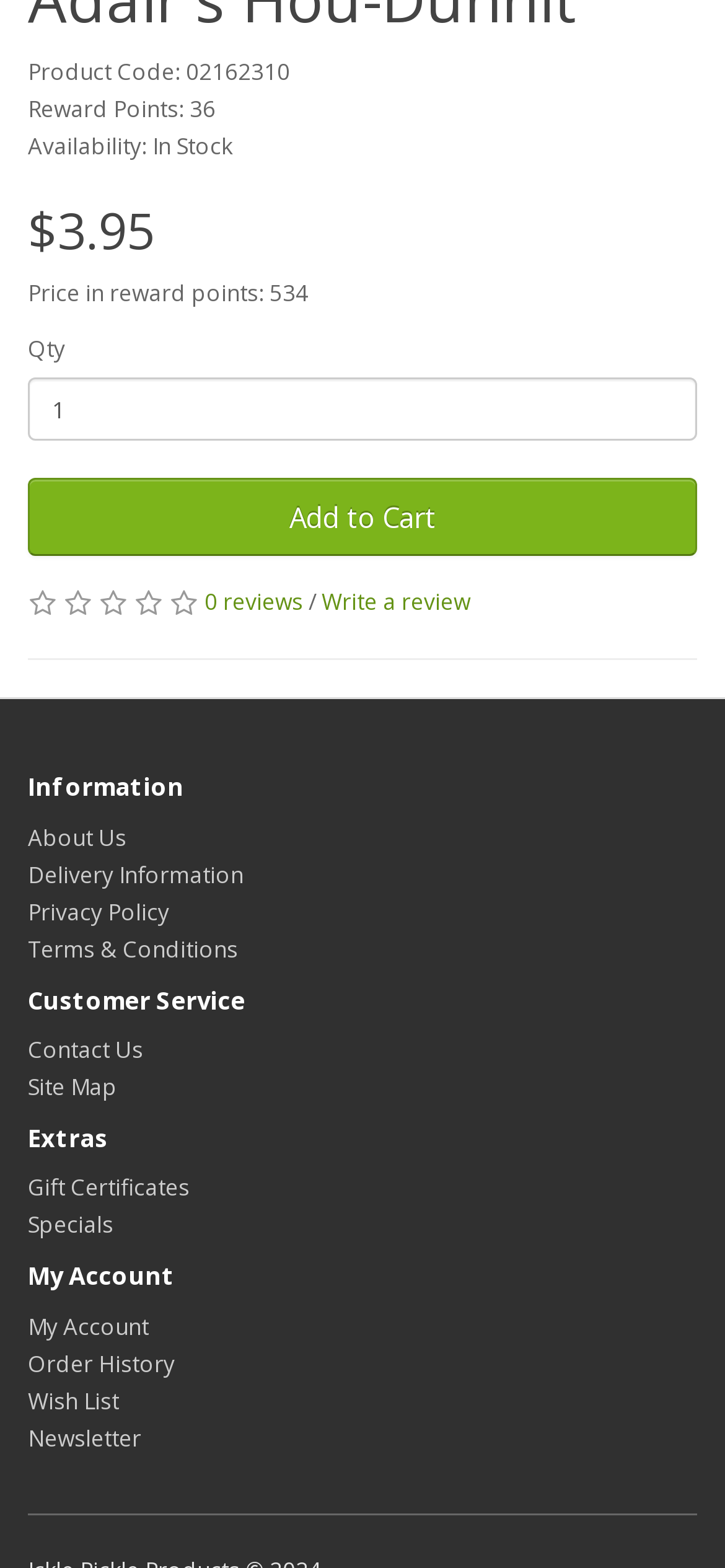Please answer the following question using a single word or phrase: What is the purpose of the button below the price?

Add to Cart